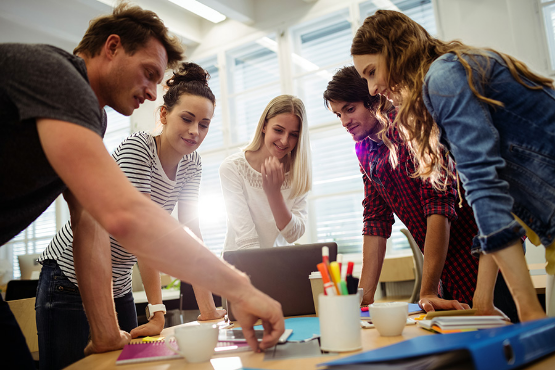What is the primary source of light in the scene?
Please provide a comprehensive answer based on the information in the image.

Natural light floods in through large windows, enhancing the dynamic and productive ambiance of the scene.